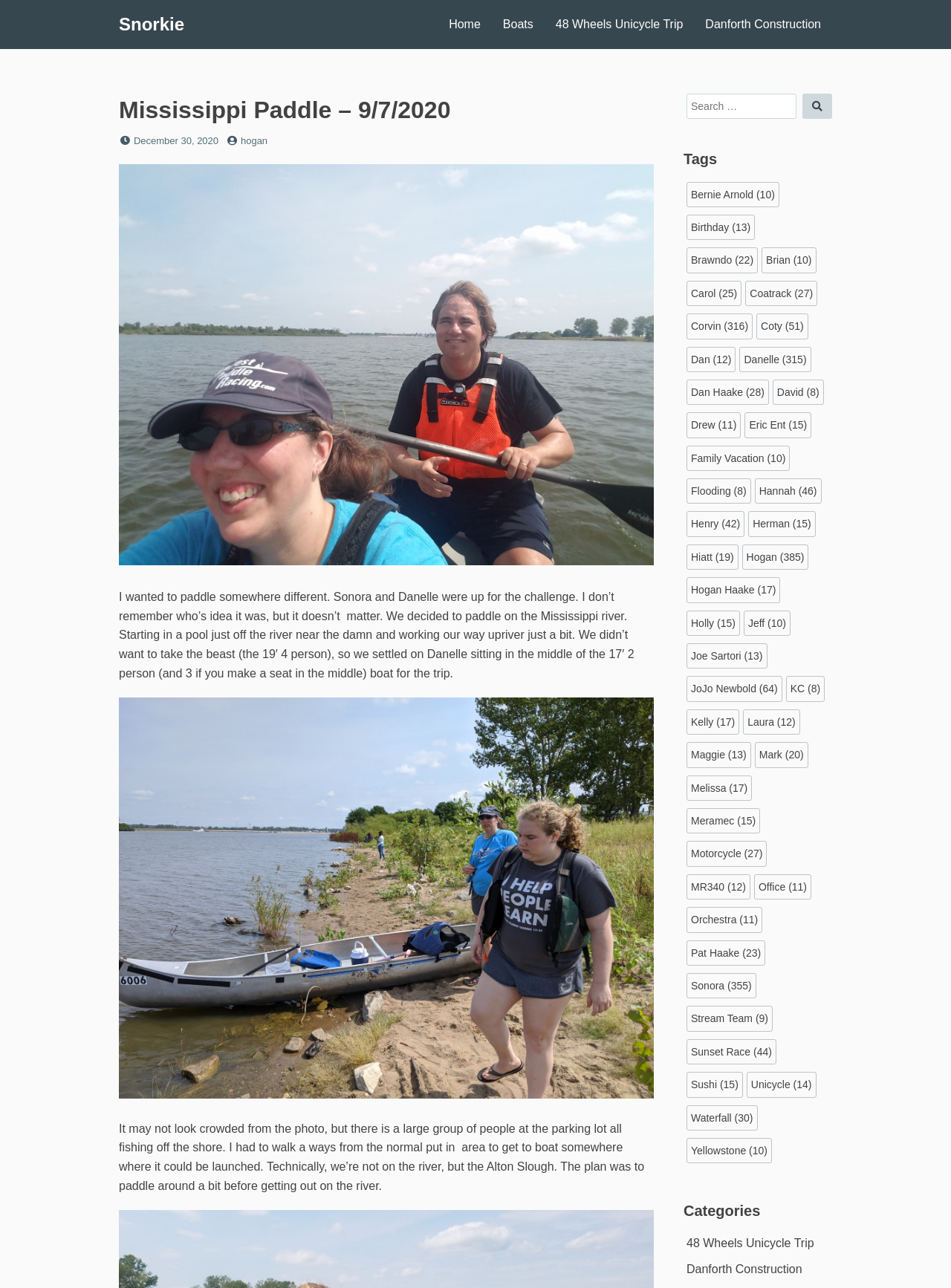What is the name of the river mentioned in the text?
Based on the image, answer the question with a single word or brief phrase.

Mississippi